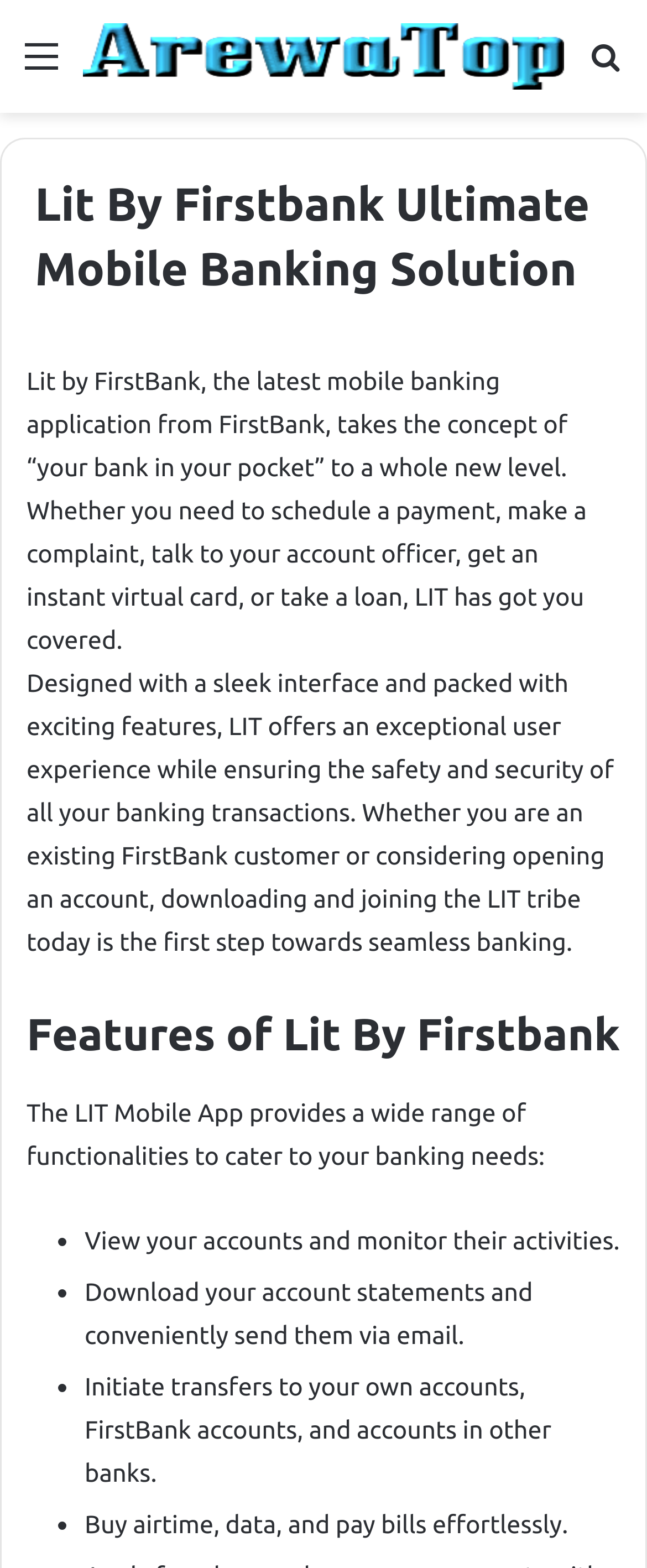Respond to the question below with a concise word or phrase:
Can users initiate transfers to other banks using the LIT Mobile App?

Yes